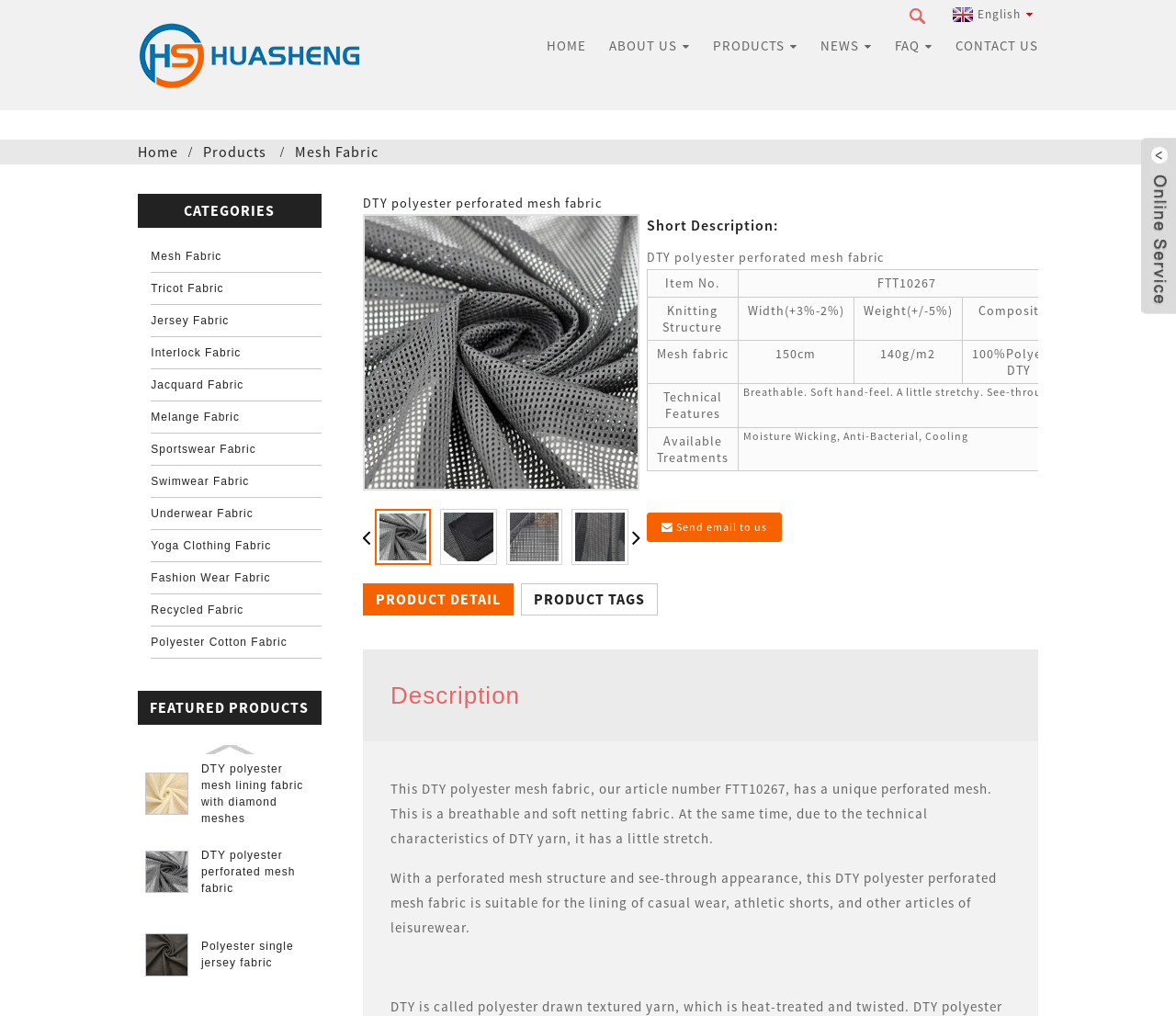Locate the bounding box coordinates of the area that needs to be clicked to fulfill the following instruction: "Browse the 'Mesh Fabric' category". The coordinates should be in the format of four float numbers between 0 and 1, namely [left, top, right, bottom].

[0.251, 0.14, 0.322, 0.158]